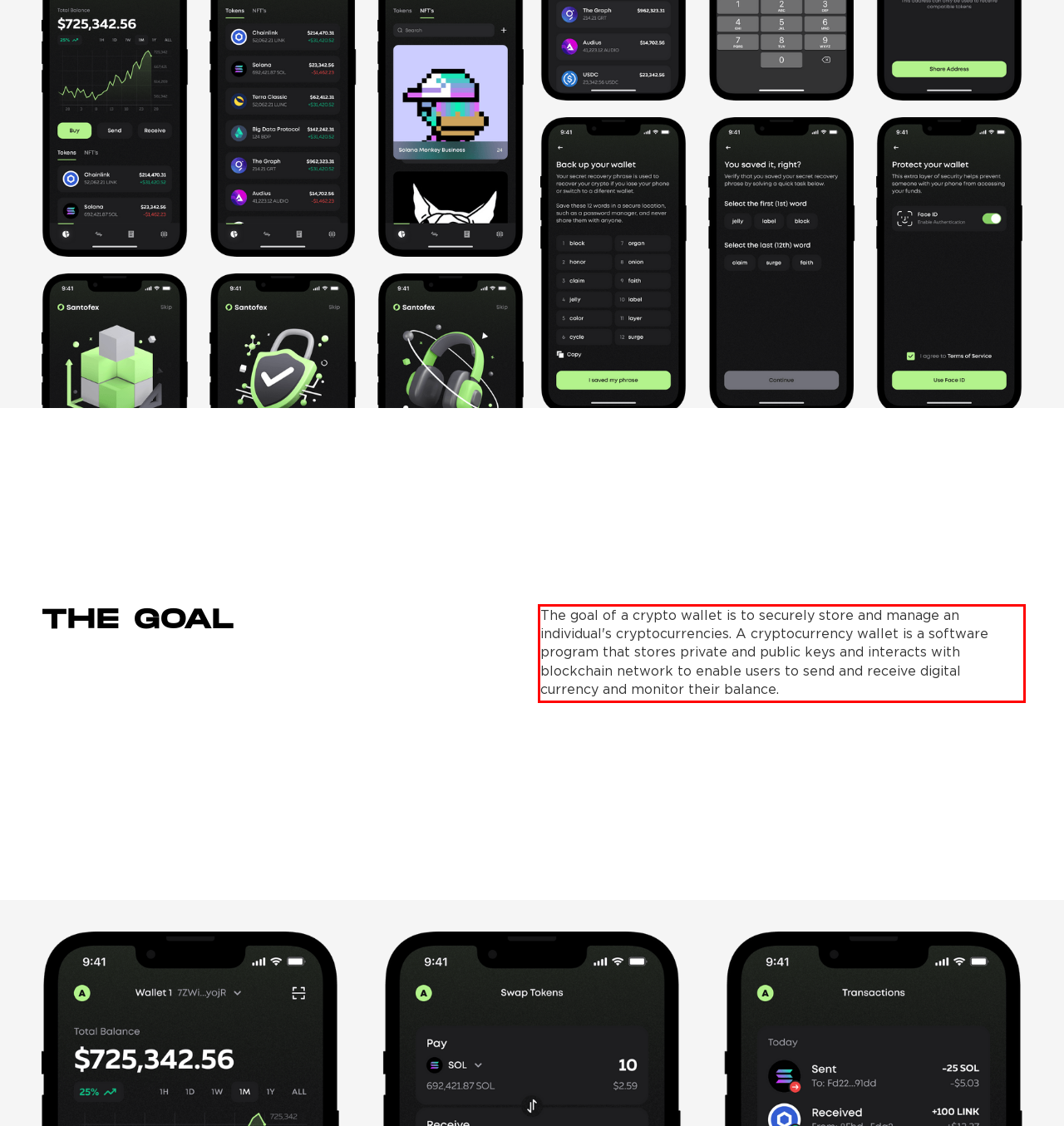Using the provided webpage screenshot, identify and read the text within the red rectangle bounding box.

The goal of a crypto wallet is to securely store and manage an individual's cryptocurrencies. A cryptocurrency wallet is a software program that stores private and public keys and interacts with blockchain network to enable users to send and receive digital currency and monitor their balance.